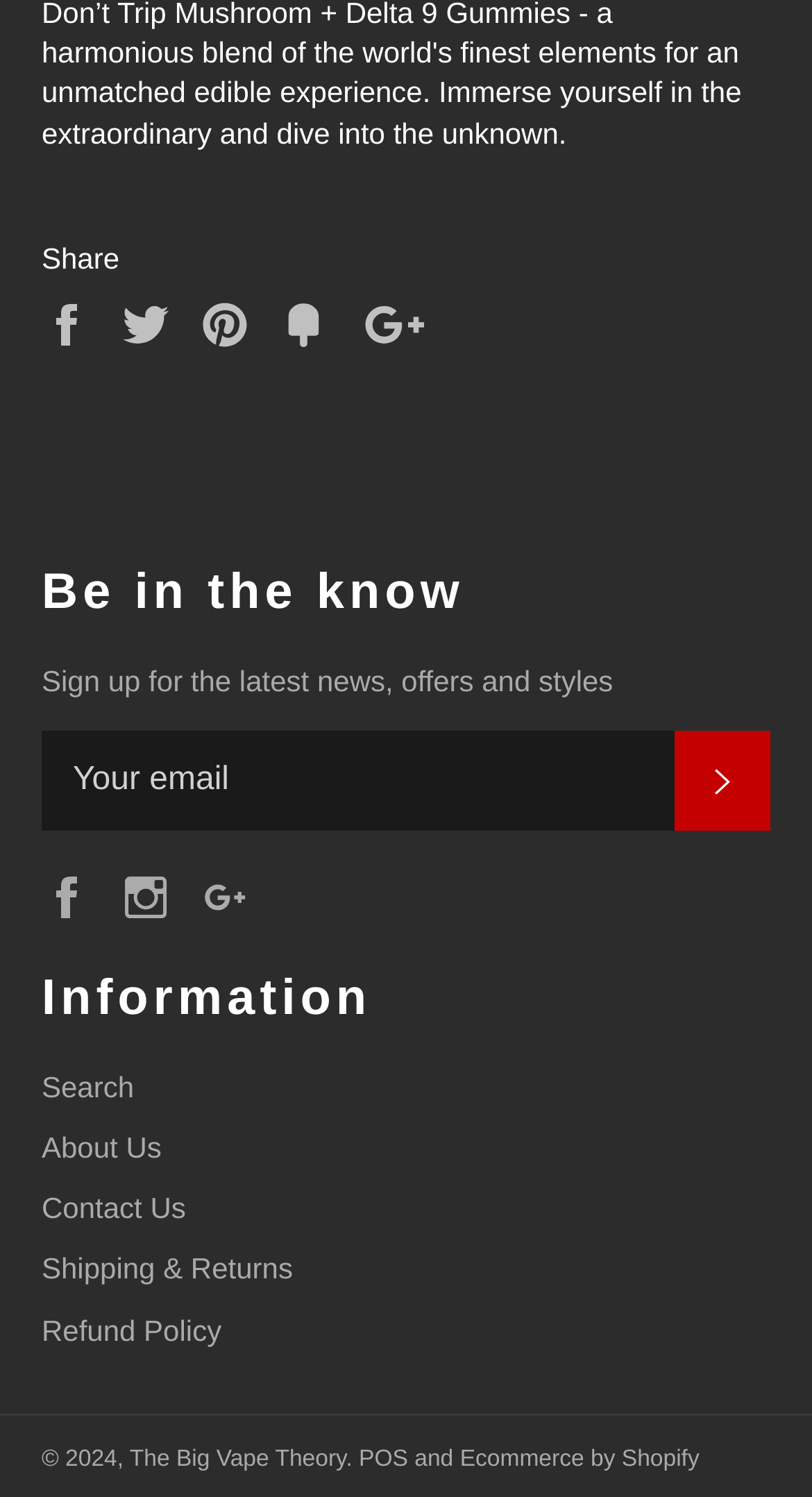Determine the bounding box coordinates for the area that needs to be clicked to fulfill this task: "read Privacy Policy". The coordinates must be given as four float numbers between 0 and 1, i.e., [left, top, right, bottom].

None